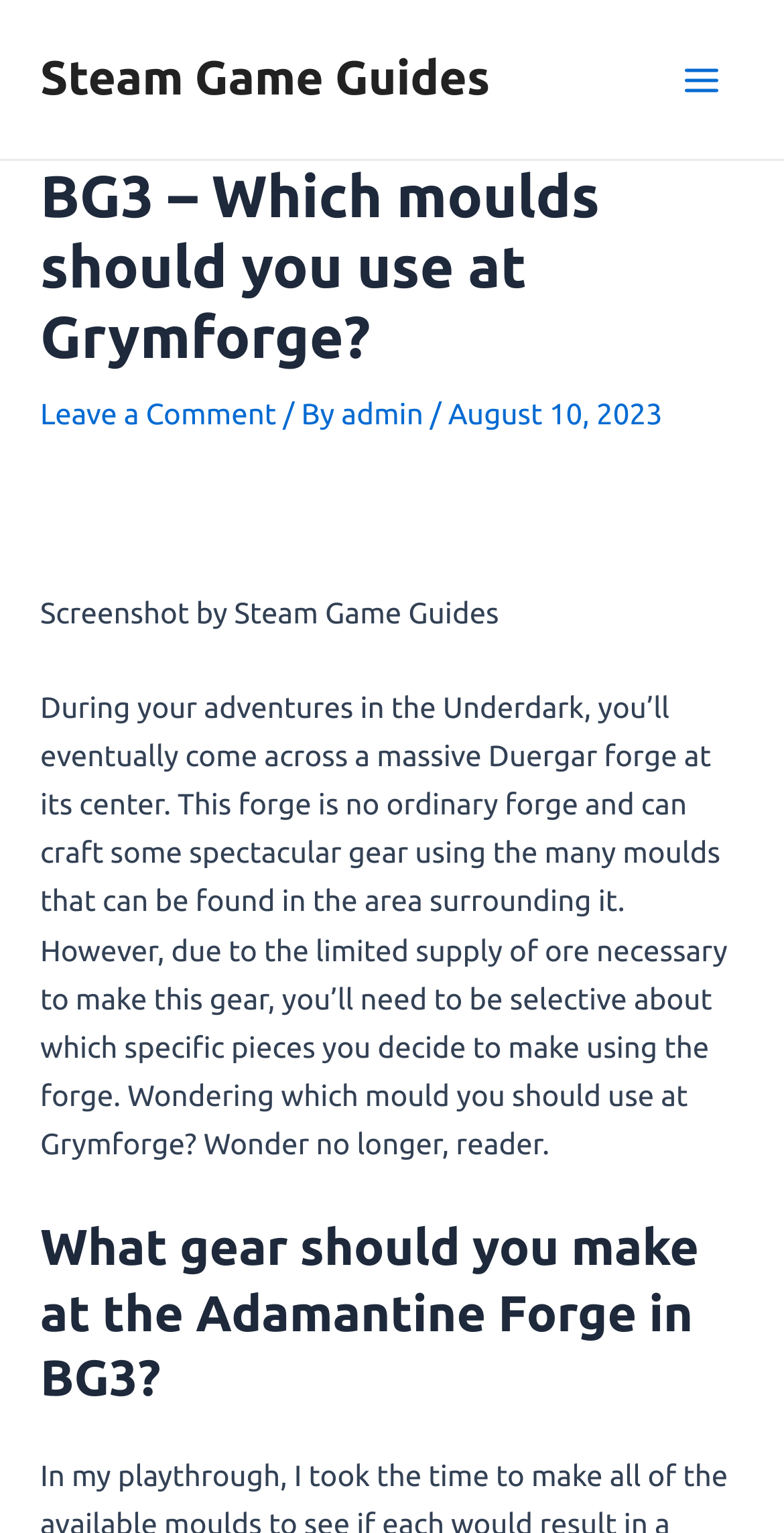Provide a single word or phrase answer to the question: 
Who took the screenshot?

Steam Game Guides